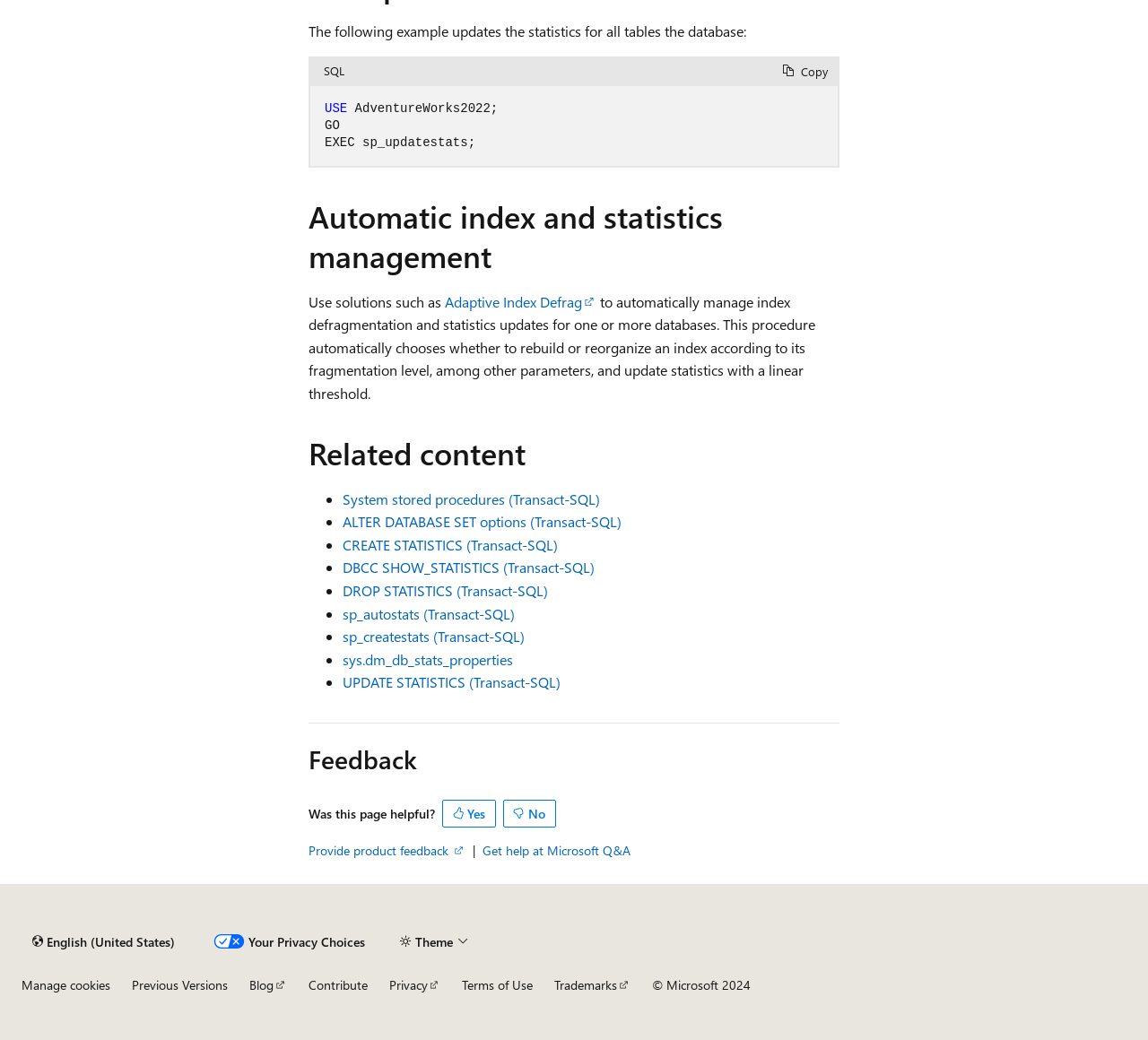Please identify the bounding box coordinates of the element's region that should be clicked to execute the following instruction: "Change the theme". The bounding box coordinates must be four float numbers between 0 and 1, i.e., [left, top, right, bottom].

[0.34, 0.892, 0.417, 0.919]